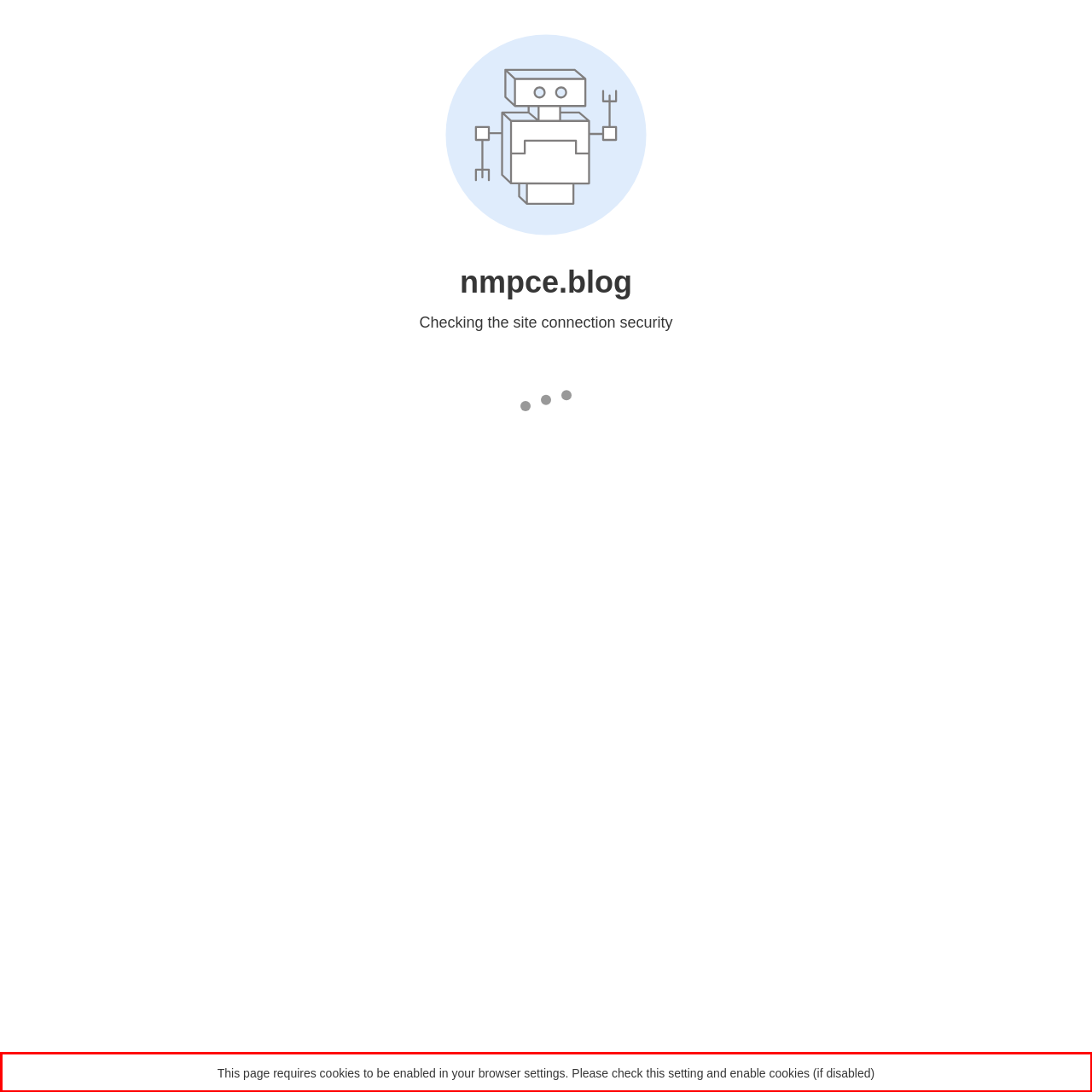You are given a webpage screenshot with a red bounding box around a UI element. Extract and generate the text inside this red bounding box.

This page requires cookies to be enabled in your browser settings. Please check this setting and enable cookies (if disabled)